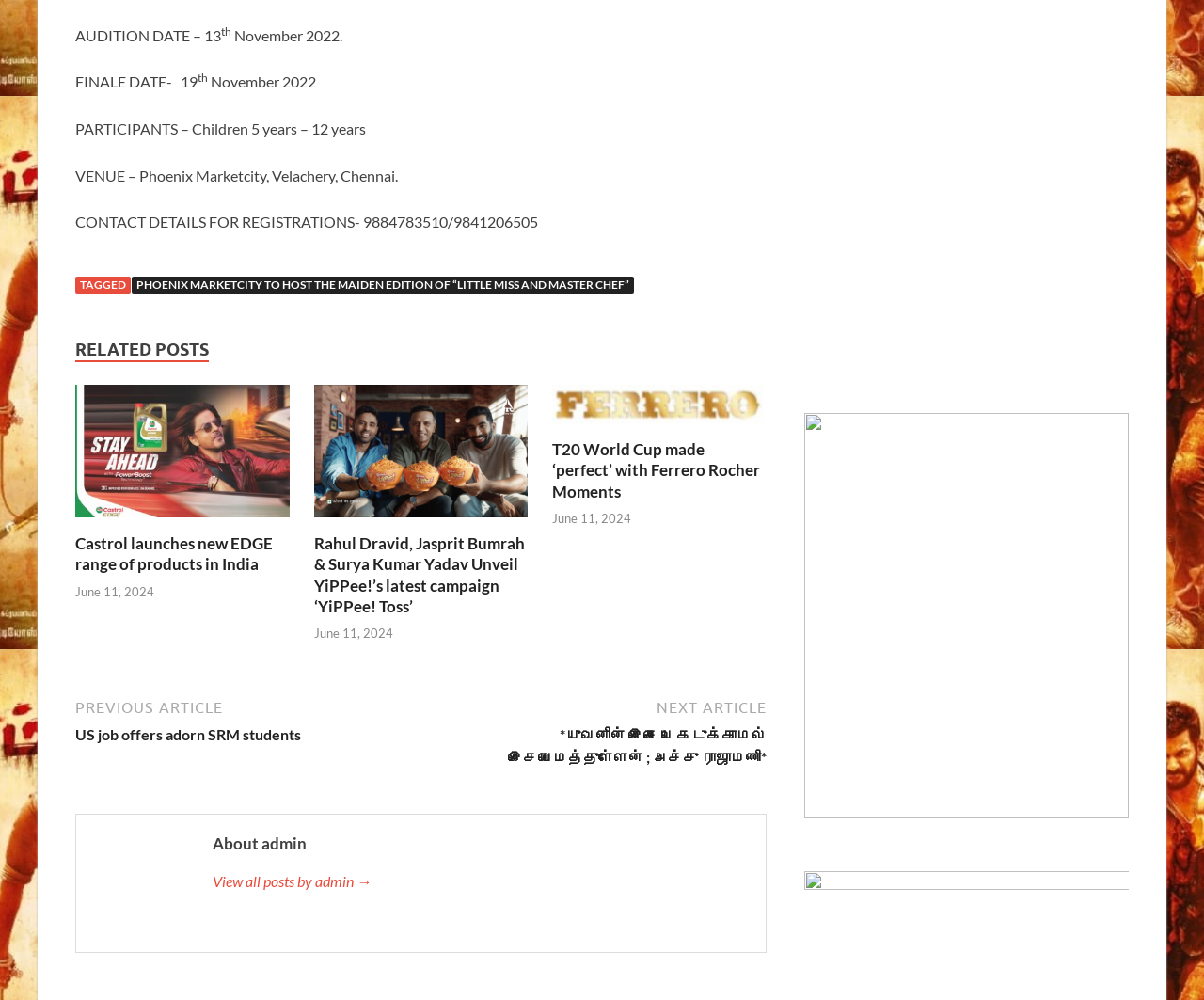Identify the bounding box coordinates of the region I need to click to complete this instruction: "Navigate to the page with more posts".

[0.062, 0.696, 0.637, 0.768]